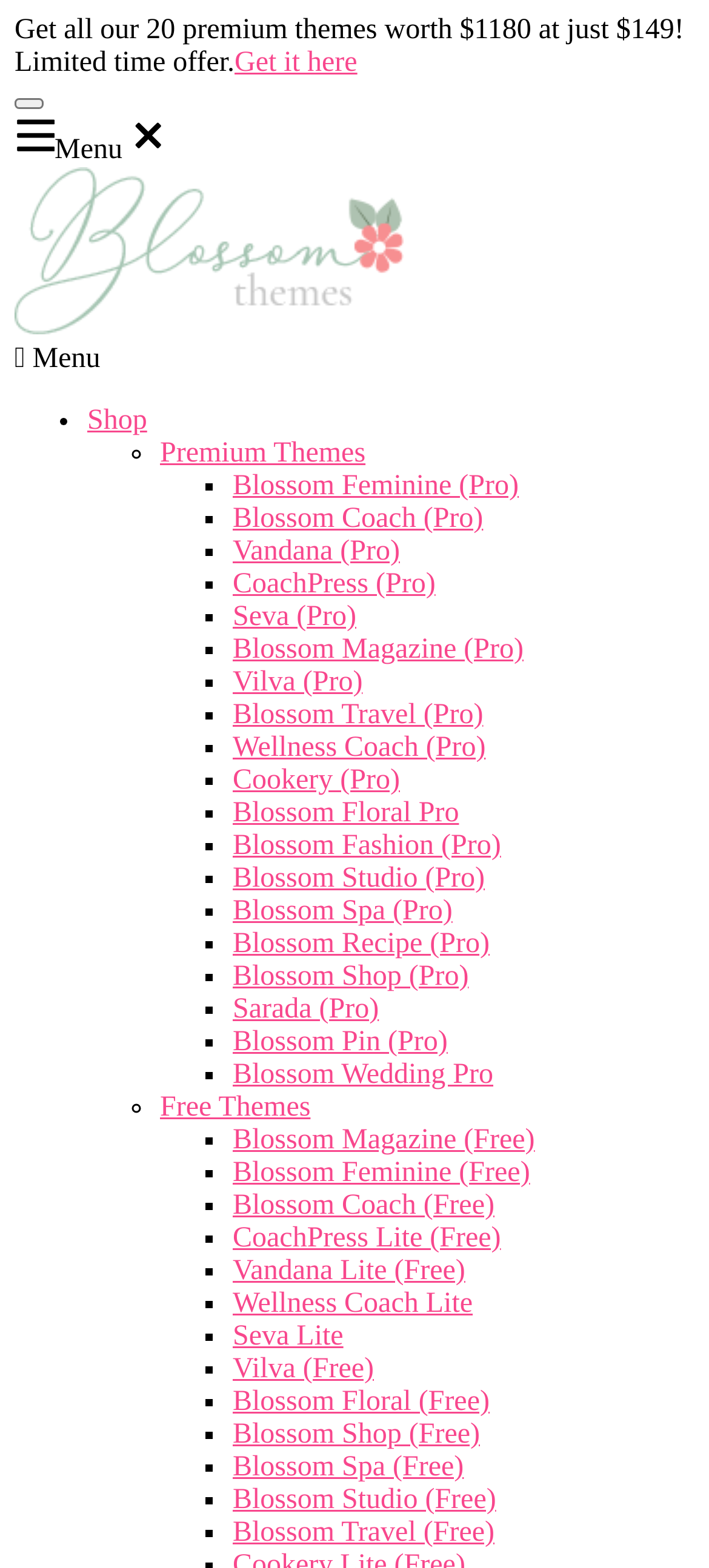Please identify the bounding box coordinates of where to click in order to follow the instruction: "Click the 'Blossom Themes logo' link".

[0.021, 0.198, 0.569, 0.218]